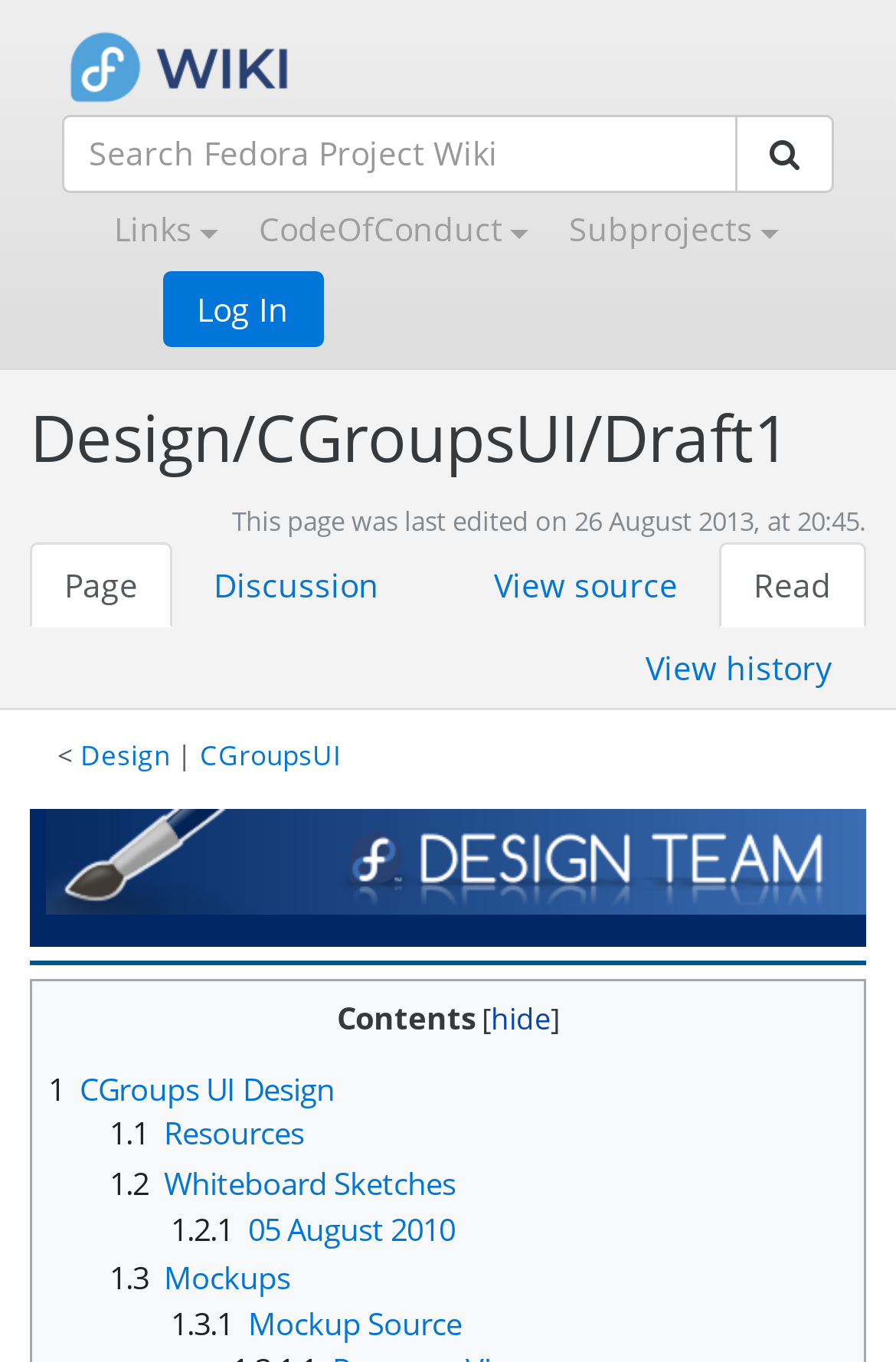Identify the bounding box coordinates of the region I need to click to complete this instruction: "View the page history".

[0.682, 0.458, 0.966, 0.521]